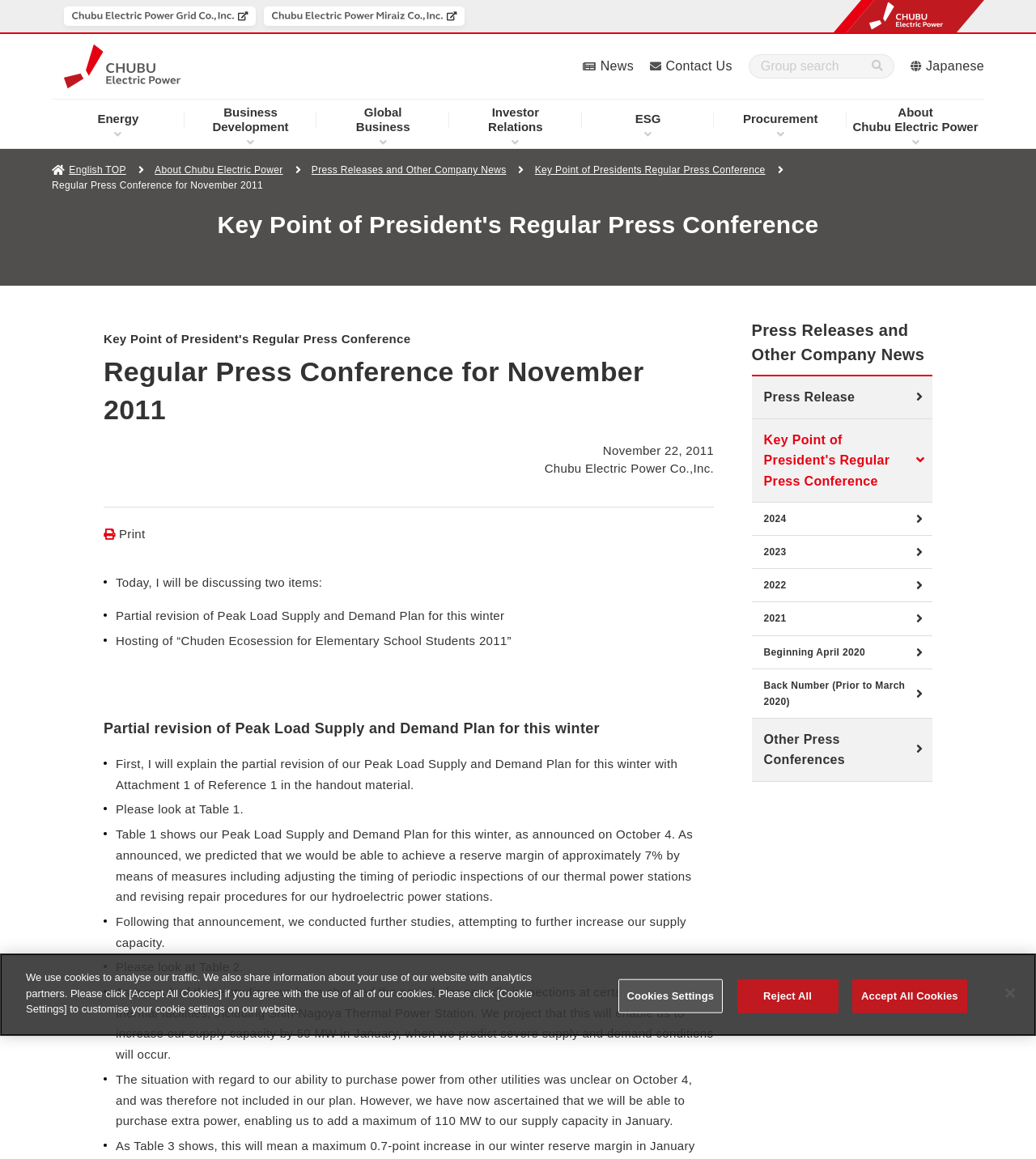What is the purpose of the 'Group search' textbox?
Answer with a single word or phrase by referring to the visual content.

To search the website